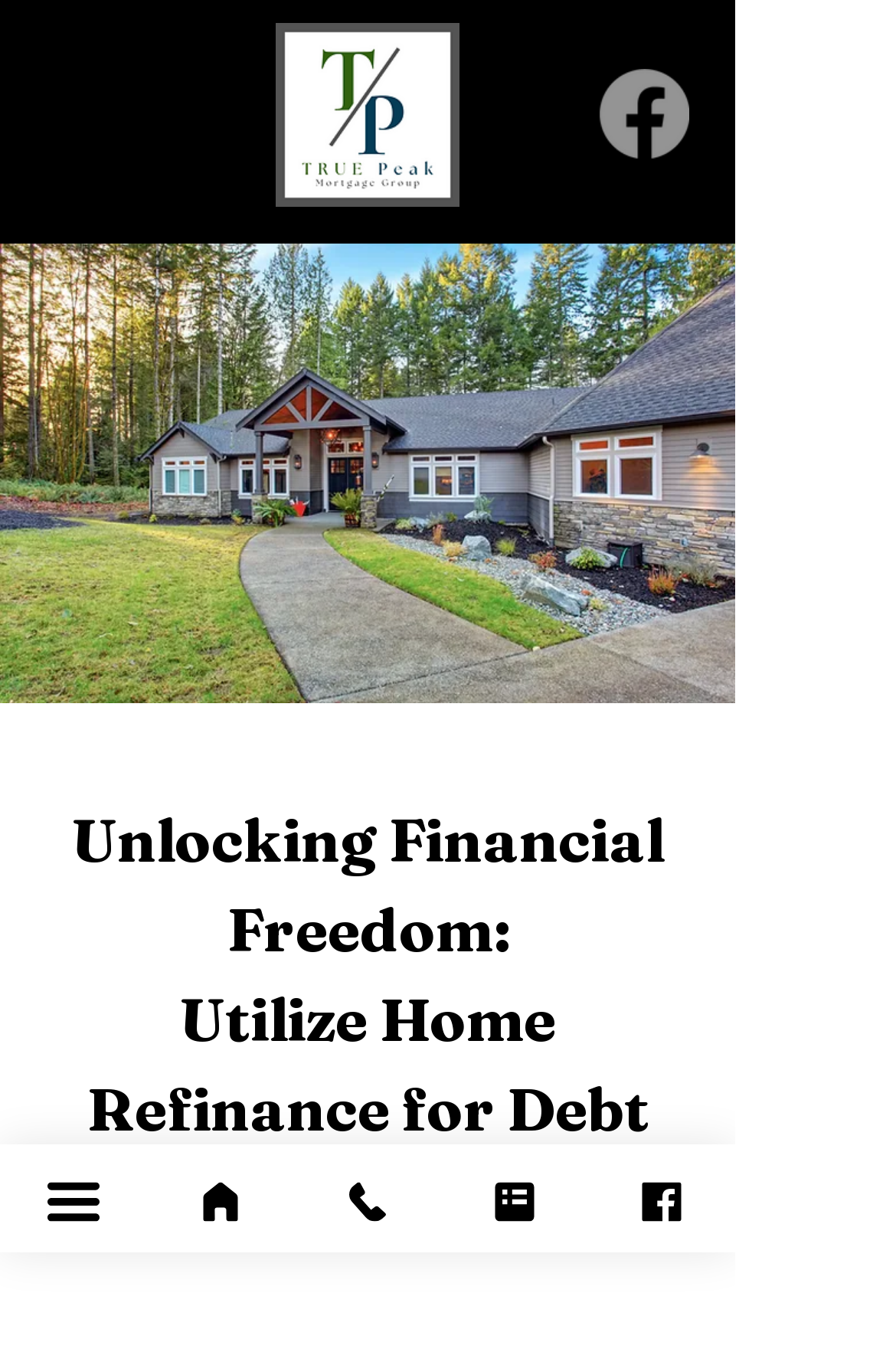Highlight the bounding box of the UI element that corresponds to this description: "Custom Action".

[0.0, 0.845, 0.164, 0.924]